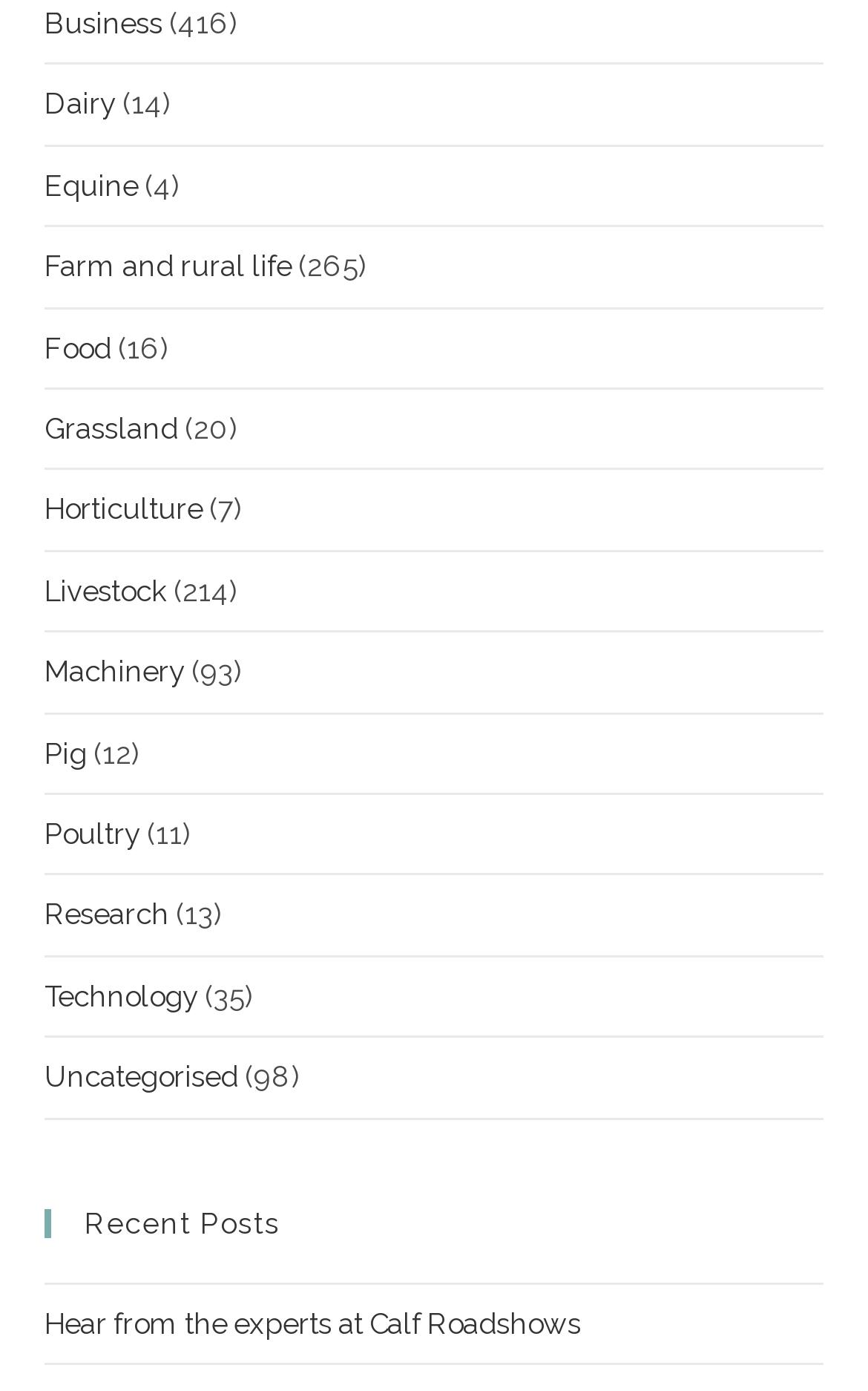How many posts are there in the 'Livestock' category?
Please give a detailed answer to the question using the information shown in the image.

I found the link 'Livestock' and looked at the number in parentheses next to it, which is 214.